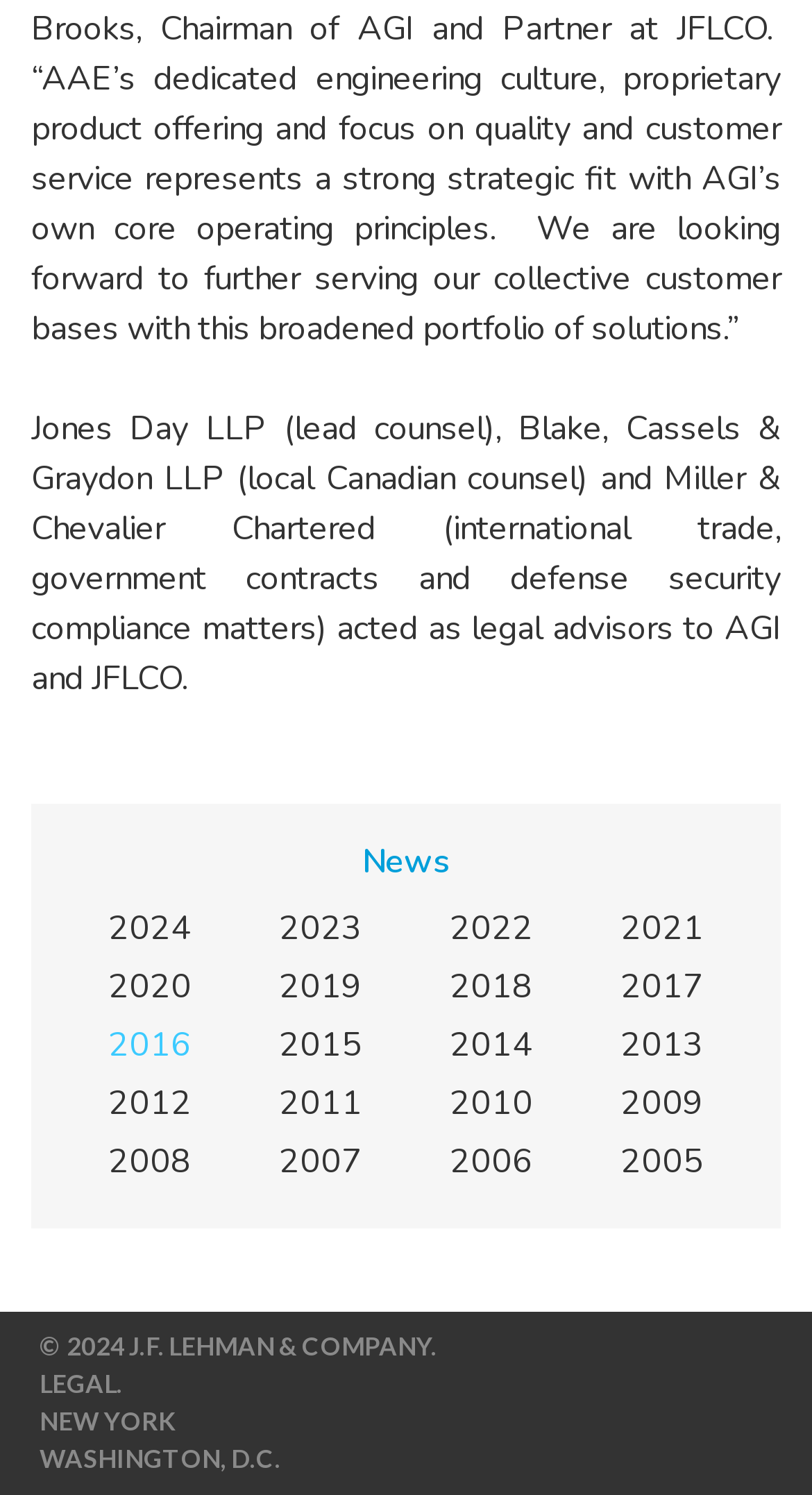Find the bounding box of the UI element described as: "New York". The bounding box coordinates should be given as four float values between 0 and 1, i.e., [left, top, right, bottom].

[0.038, 0.939, 0.962, 0.964]